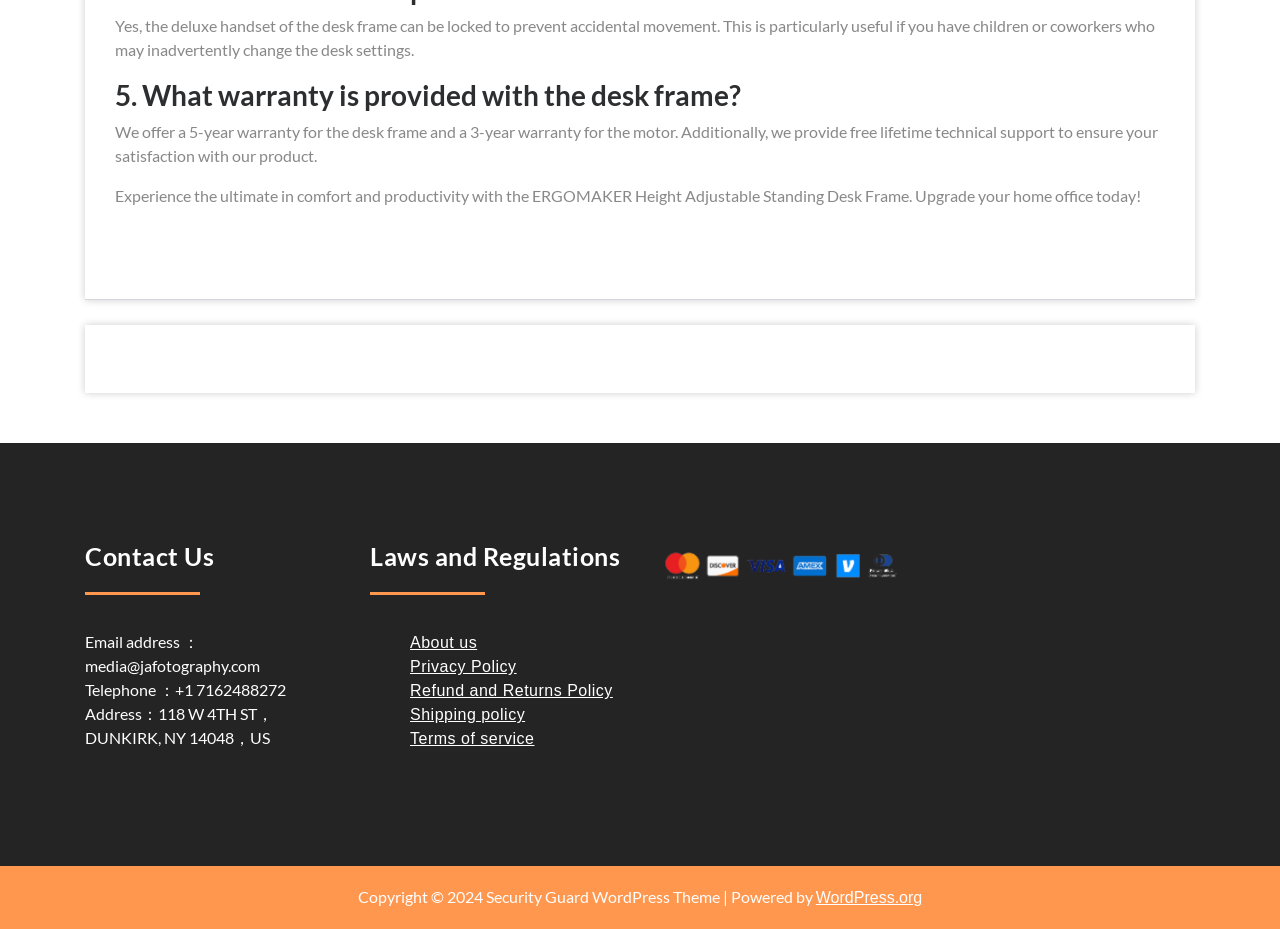Provide the bounding box coordinates of the UI element this sentence describes: "Shipping policy".

[0.32, 0.76, 0.41, 0.778]